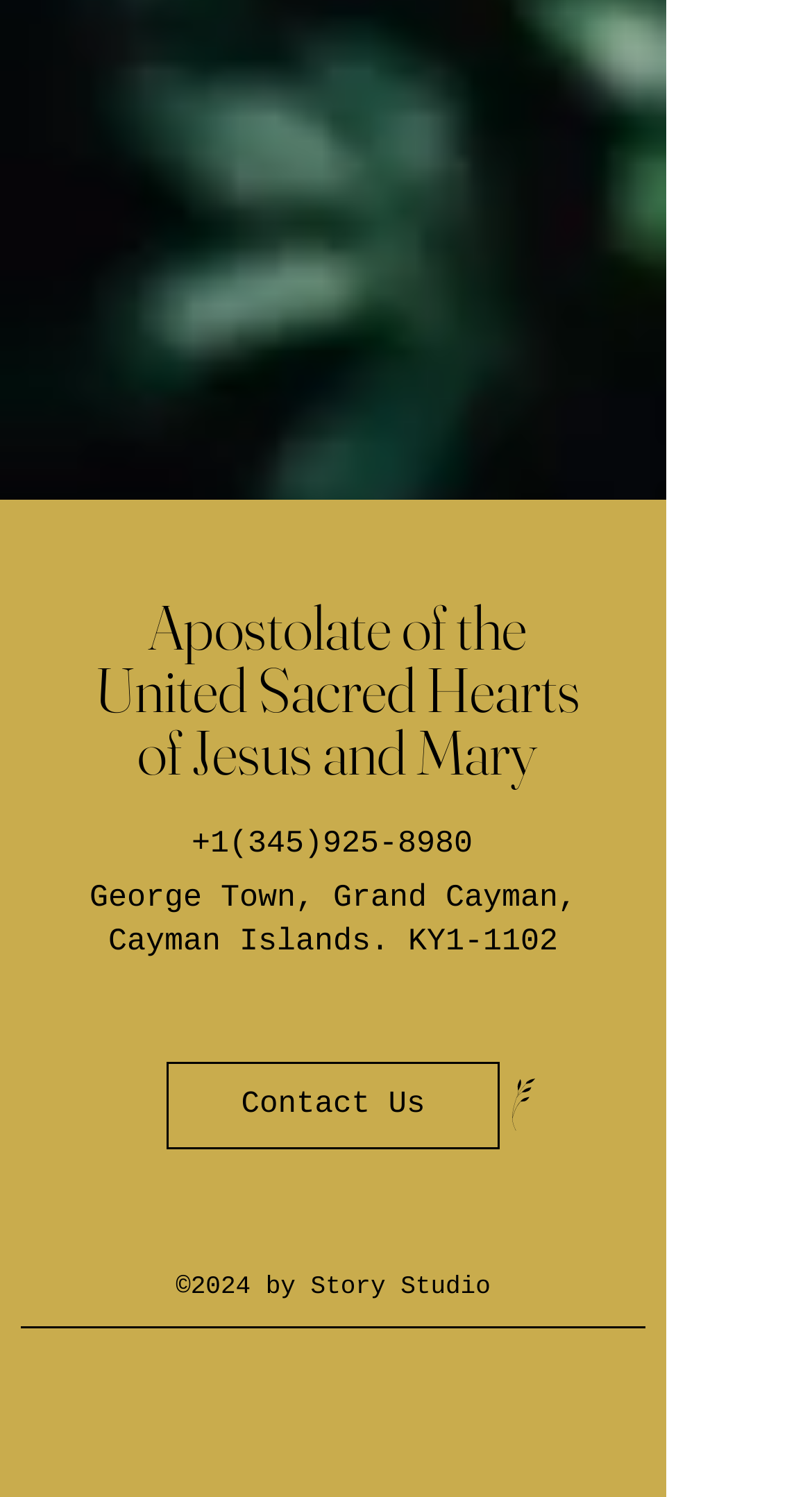Respond to the following query with just one word or a short phrase: 
What is the phone number of the apostolate?

+1(345)925-8980